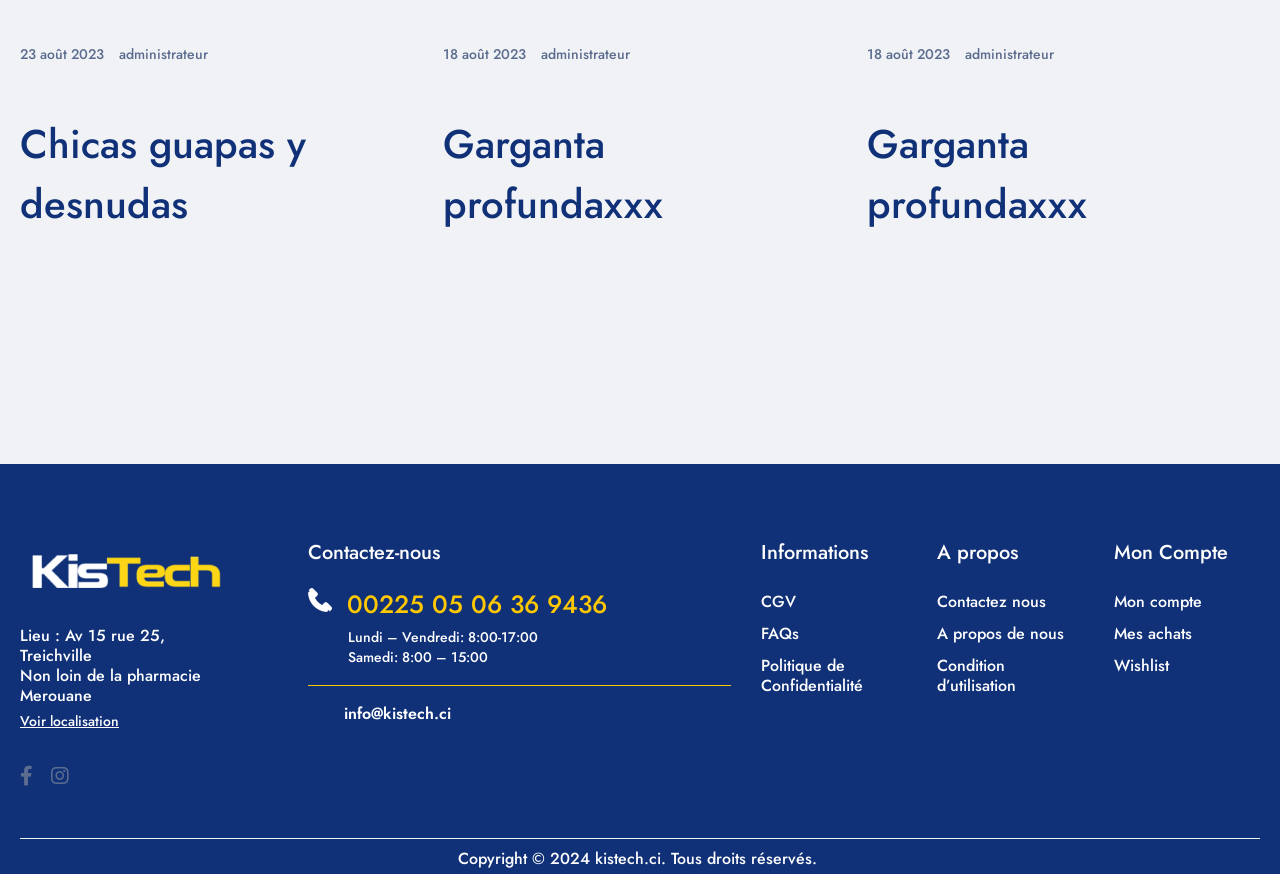Determine the bounding box coordinates for the area that needs to be clicked to fulfill this task: "Check the FAQs". The coordinates must be given as four float numbers between 0 and 1, i.e., [left, top, right, bottom].

[0.594, 0.712, 0.624, 0.738]